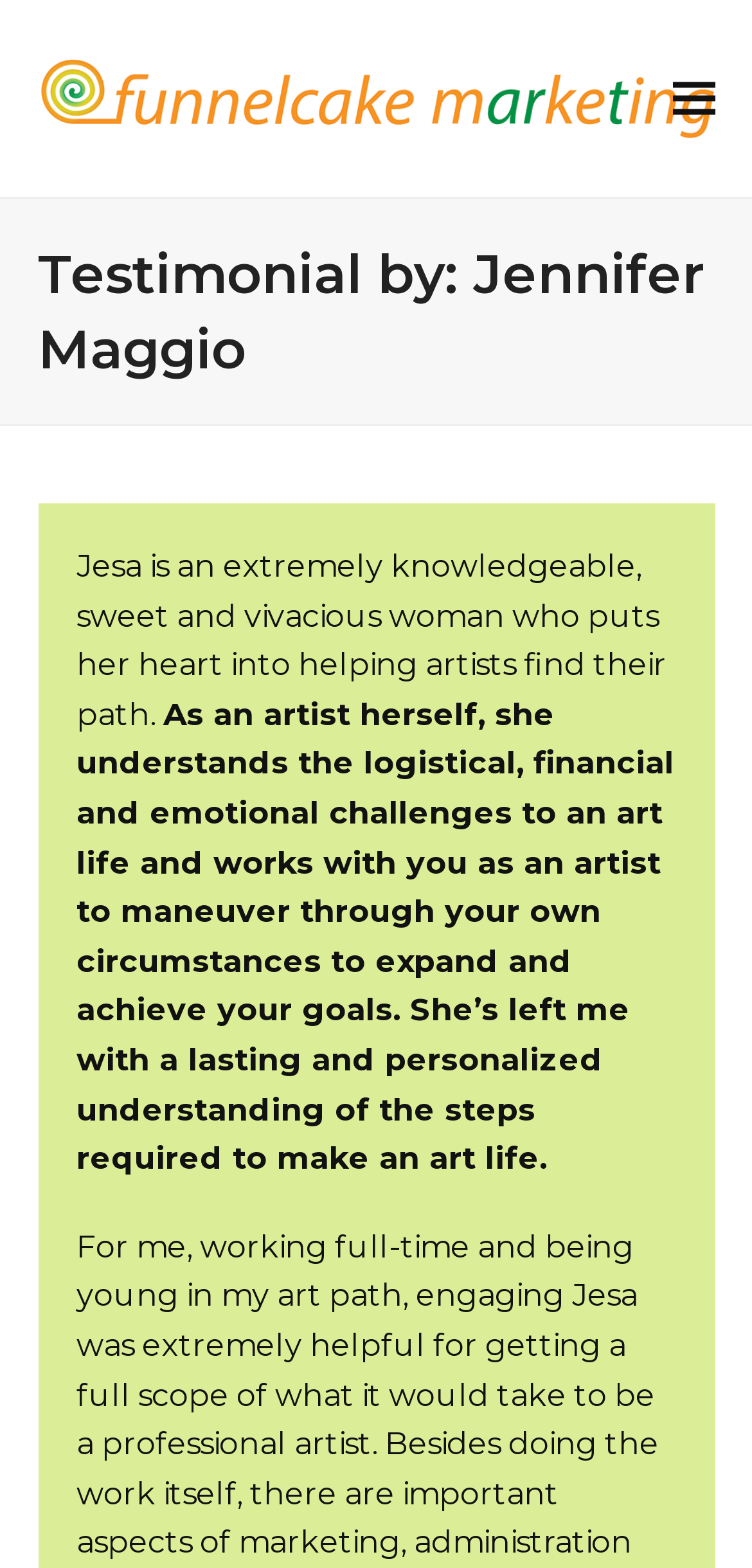Please find and report the primary heading text from the webpage.

Testimonial by: Jennifer Maggio